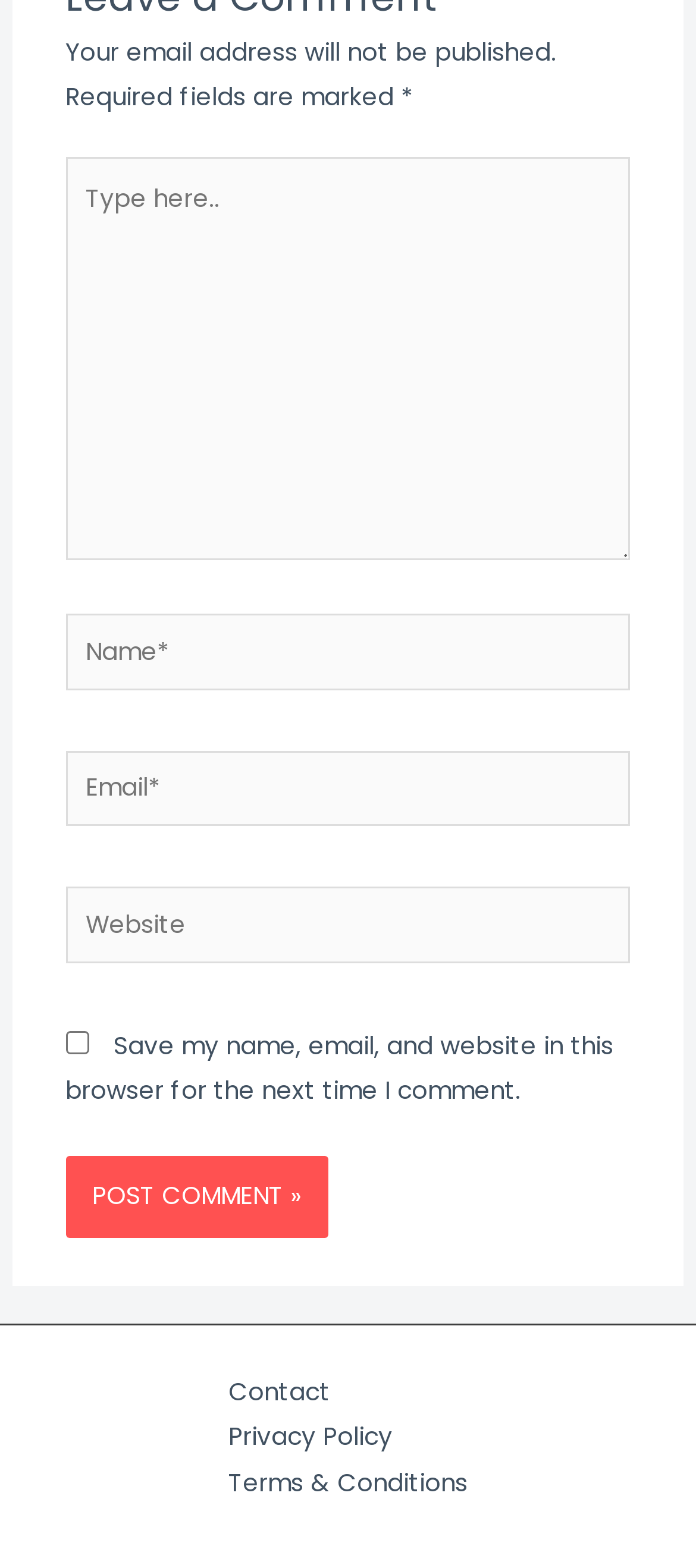Can you find the bounding box coordinates for the element that needs to be clicked to execute this instruction: "Type your email"? The coordinates should be given as four float numbers between 0 and 1, i.e., [left, top, right, bottom].

[0.094, 0.479, 0.906, 0.527]